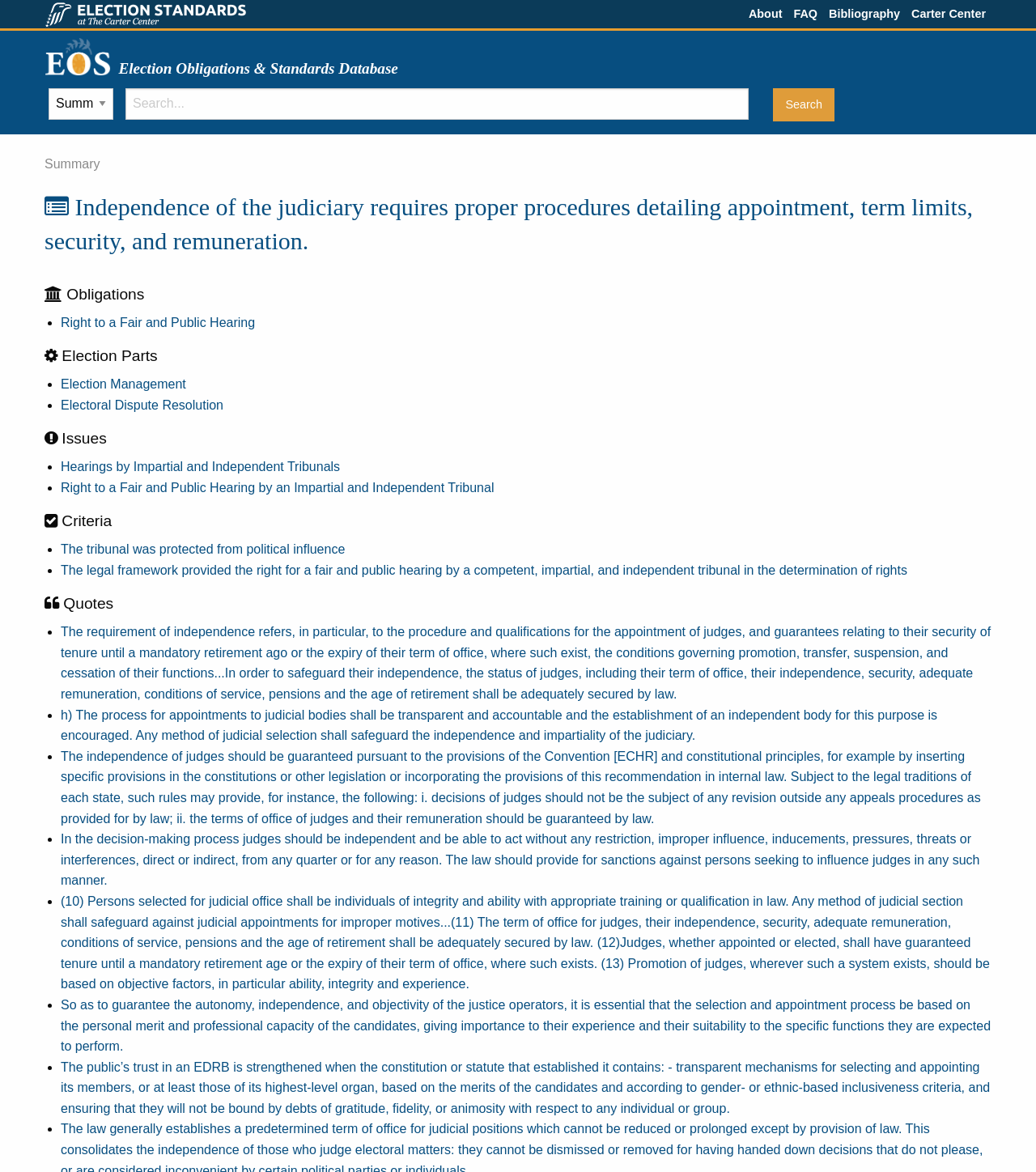Find the bounding box coordinates of the element to click in order to complete this instruction: "Search for election standards". The bounding box coordinates must be four float numbers between 0 and 1, denoted as [left, top, right, bottom].

[0.121, 0.075, 0.723, 0.102]